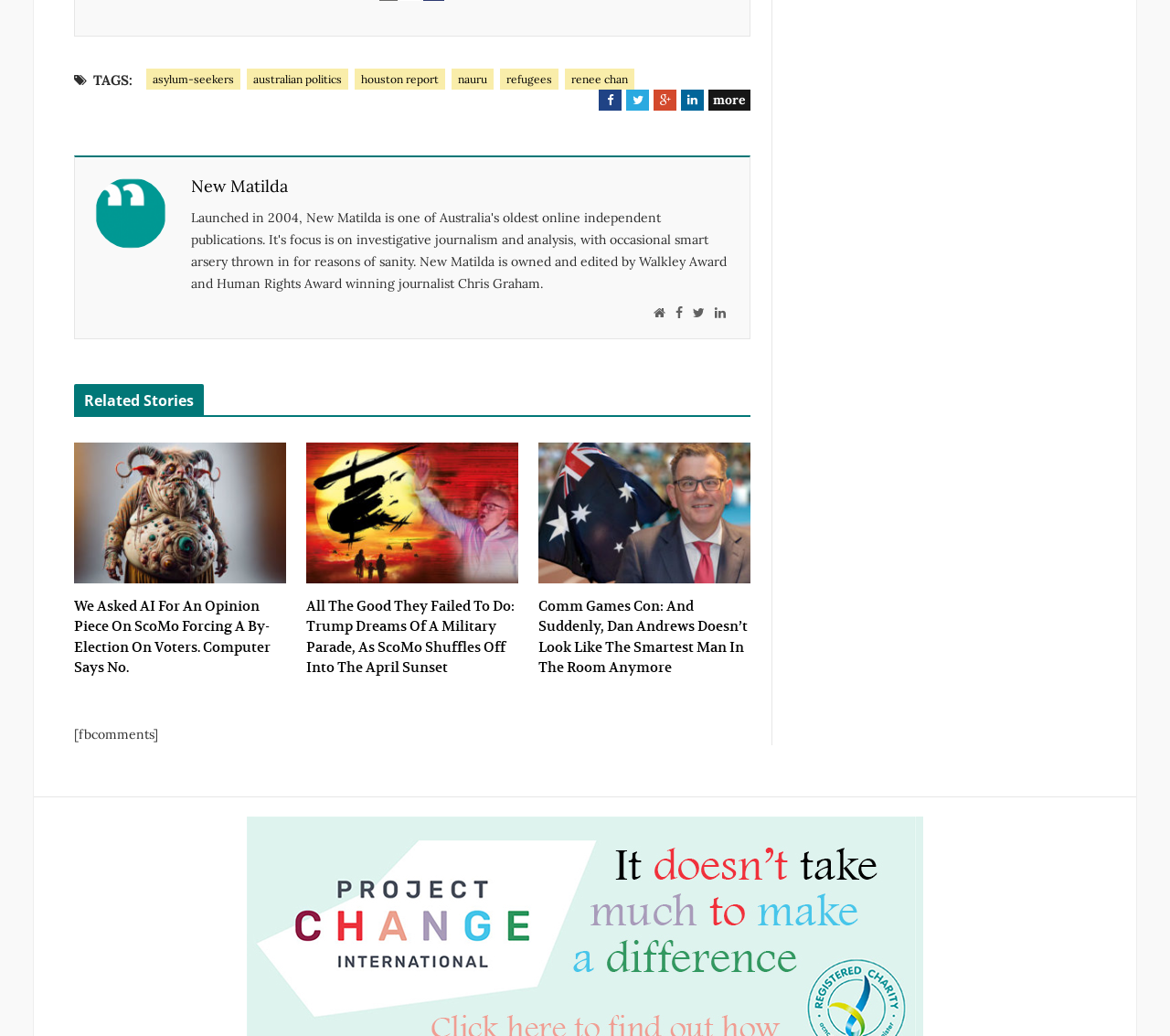Determine the bounding box coordinates of the element that should be clicked to execute the following command: "View the 'New Matilda' website".

[0.163, 0.167, 0.246, 0.194]